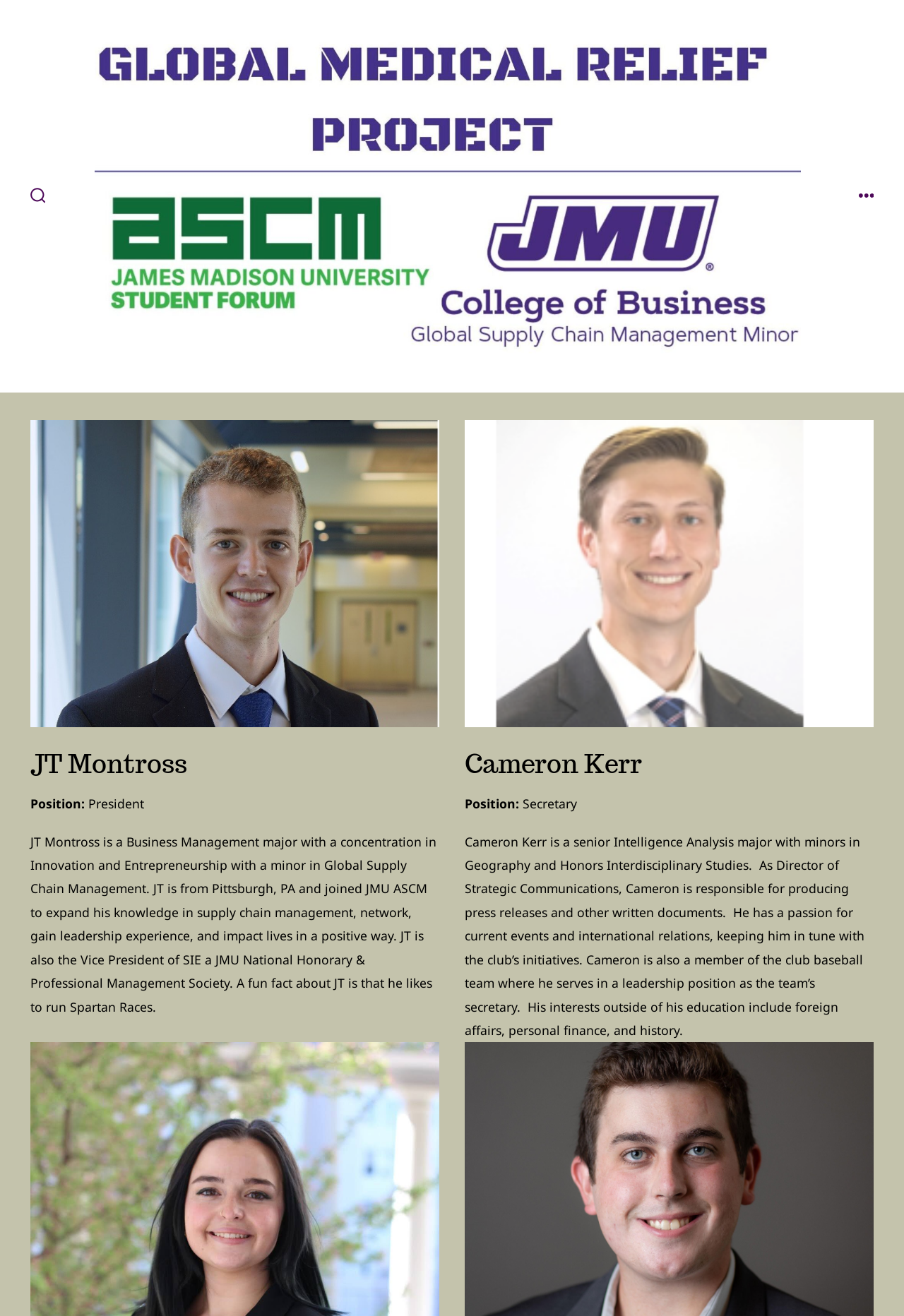Please examine the image and answer the question with a detailed explanation:
What is the name of the organization?

I can find this information by looking at the heading element, which says 'Global Medical Relief Project', indicating that this is the name of the organization.